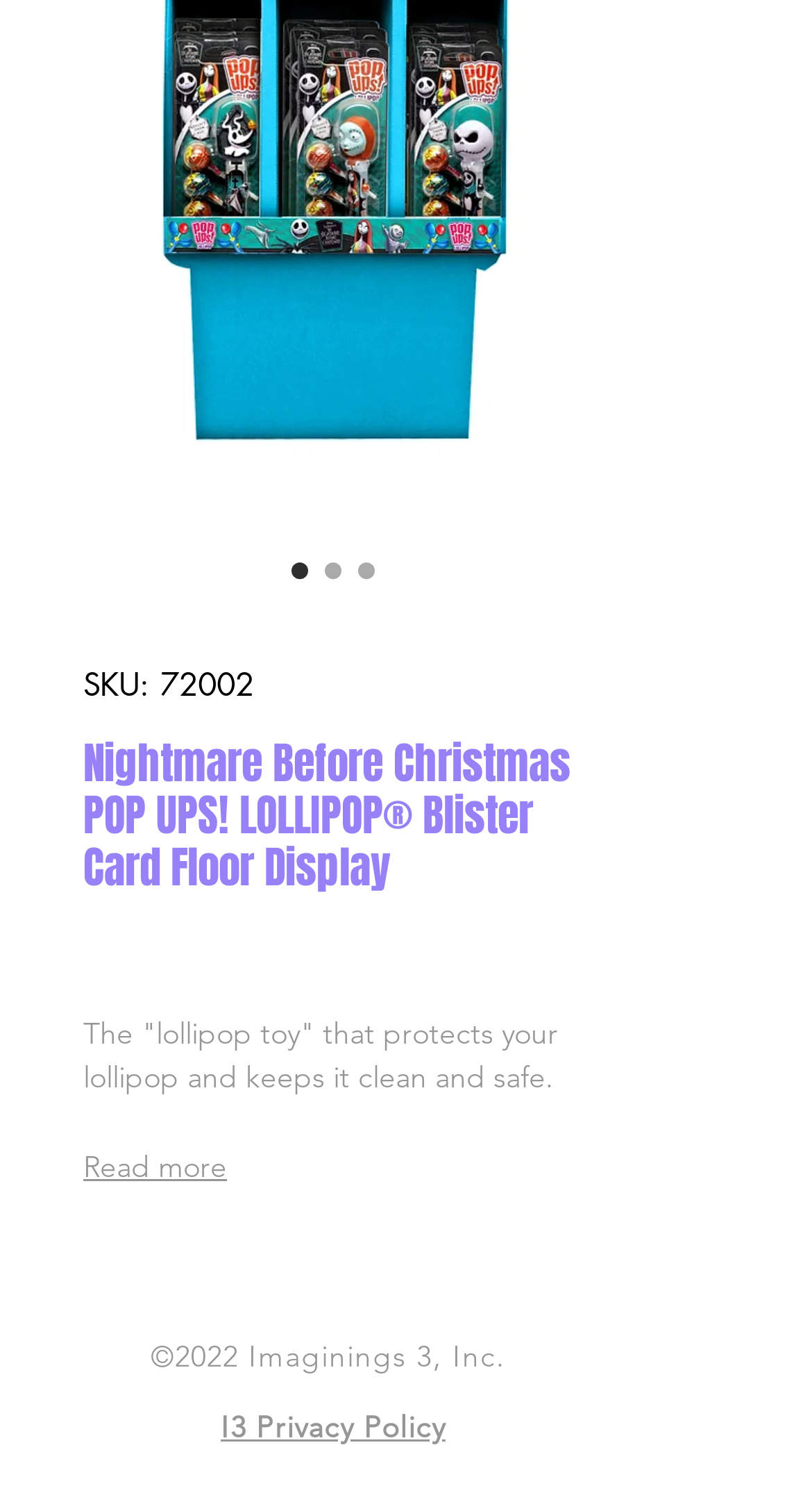Please provide a detailed answer to the question below based on the screenshot: 
How many refills are in the Blister Pack?

The StaticText element states 'Blister Pack Pop Ups contains three refills.', indicating that the Blister Pack comes with three refills.